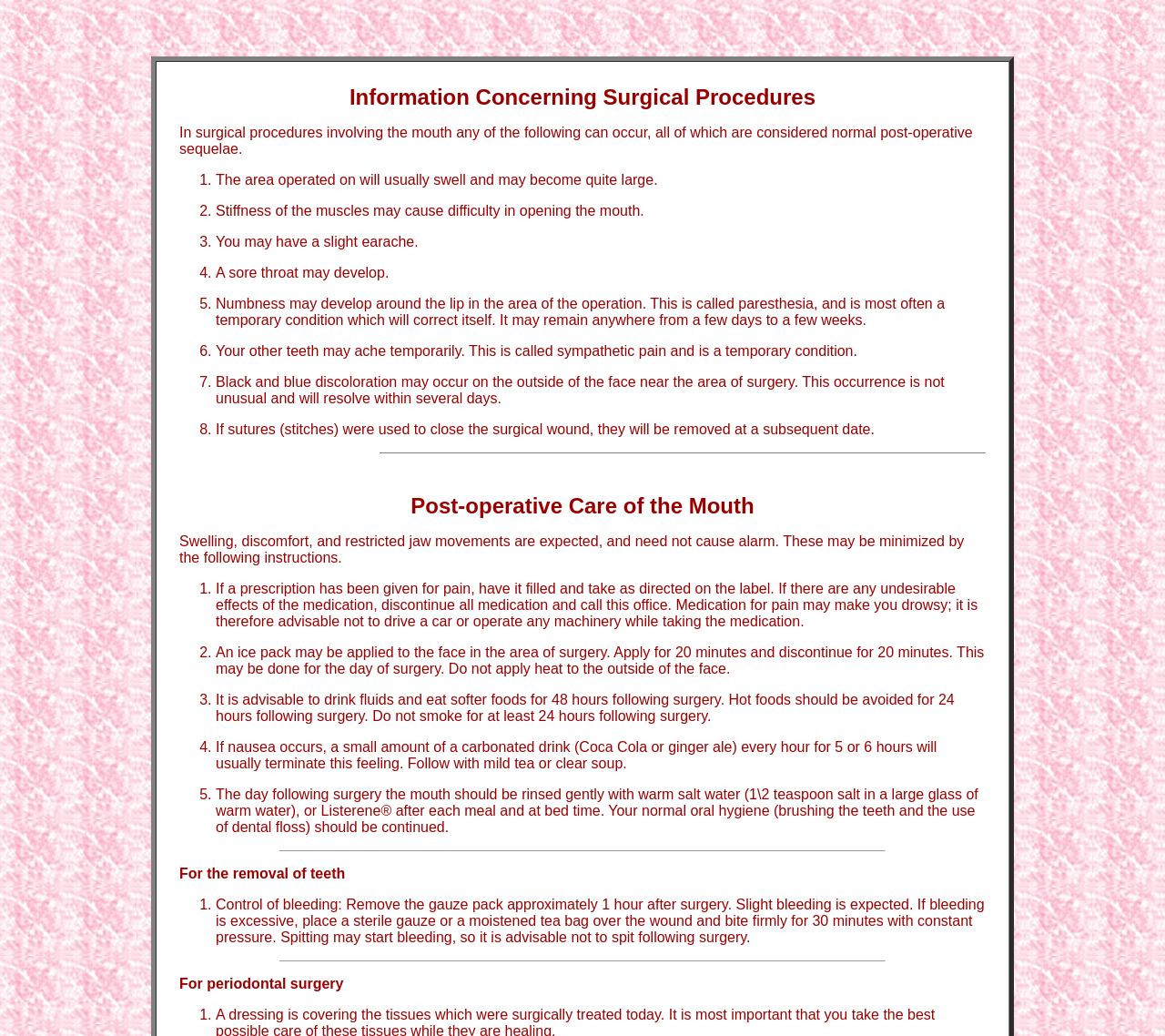Can you look at the image and give a comprehensive answer to the question:
How to care for the mouth after surgery?

The webpage advises patients to rinse their mouth gently with warm salt water (1/2 teaspoon salt in a large glass of warm water) after each meal and at bedtime, starting from the day following surgery. This is part of the post-operative care instructions.